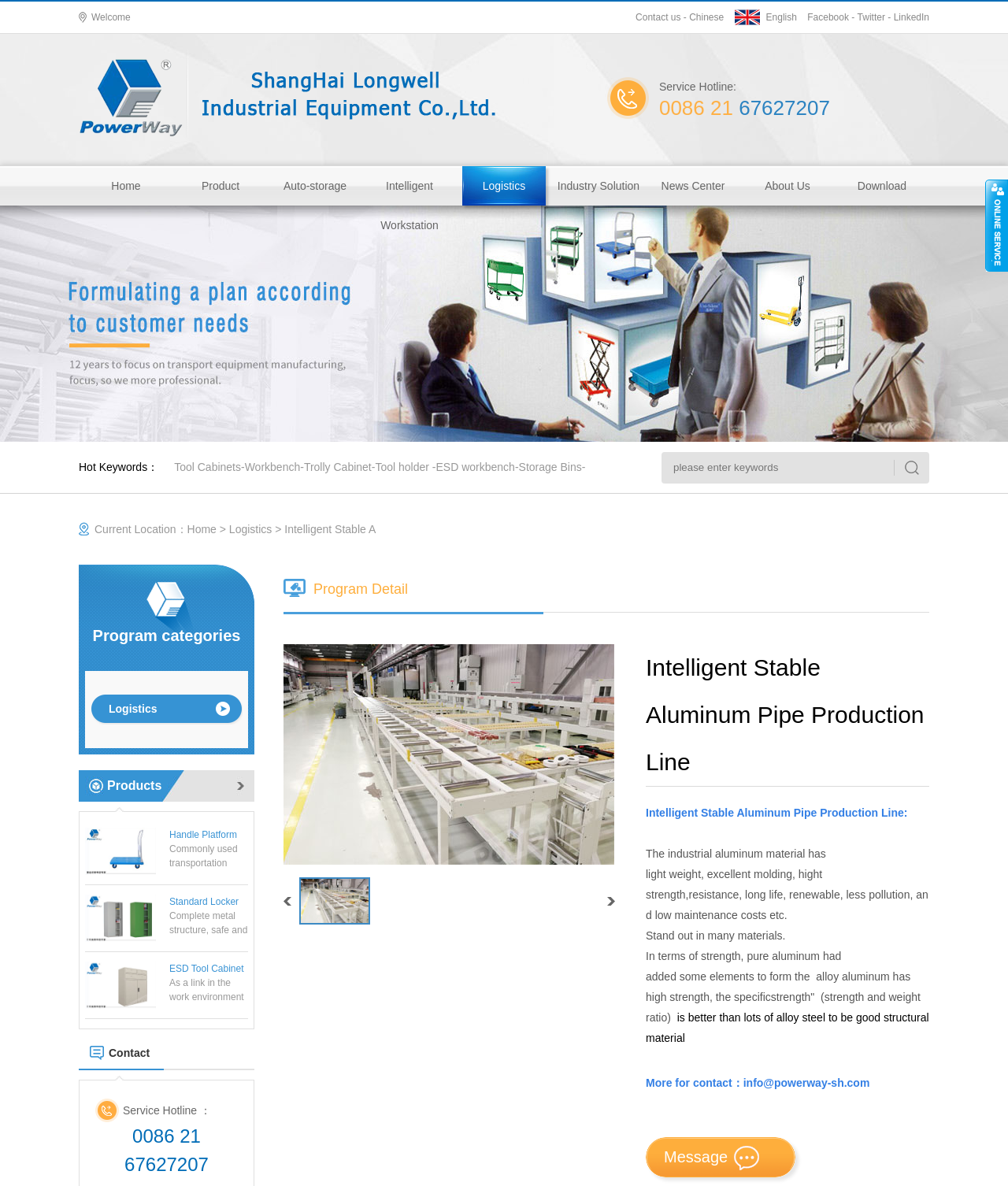Please find and report the bounding box coordinates of the element to click in order to perform the following action: "View Home page". The coordinates should be expressed as four float numbers between 0 and 1, in the format [left, top, right, bottom].

[0.084, 0.14, 0.166, 0.173]